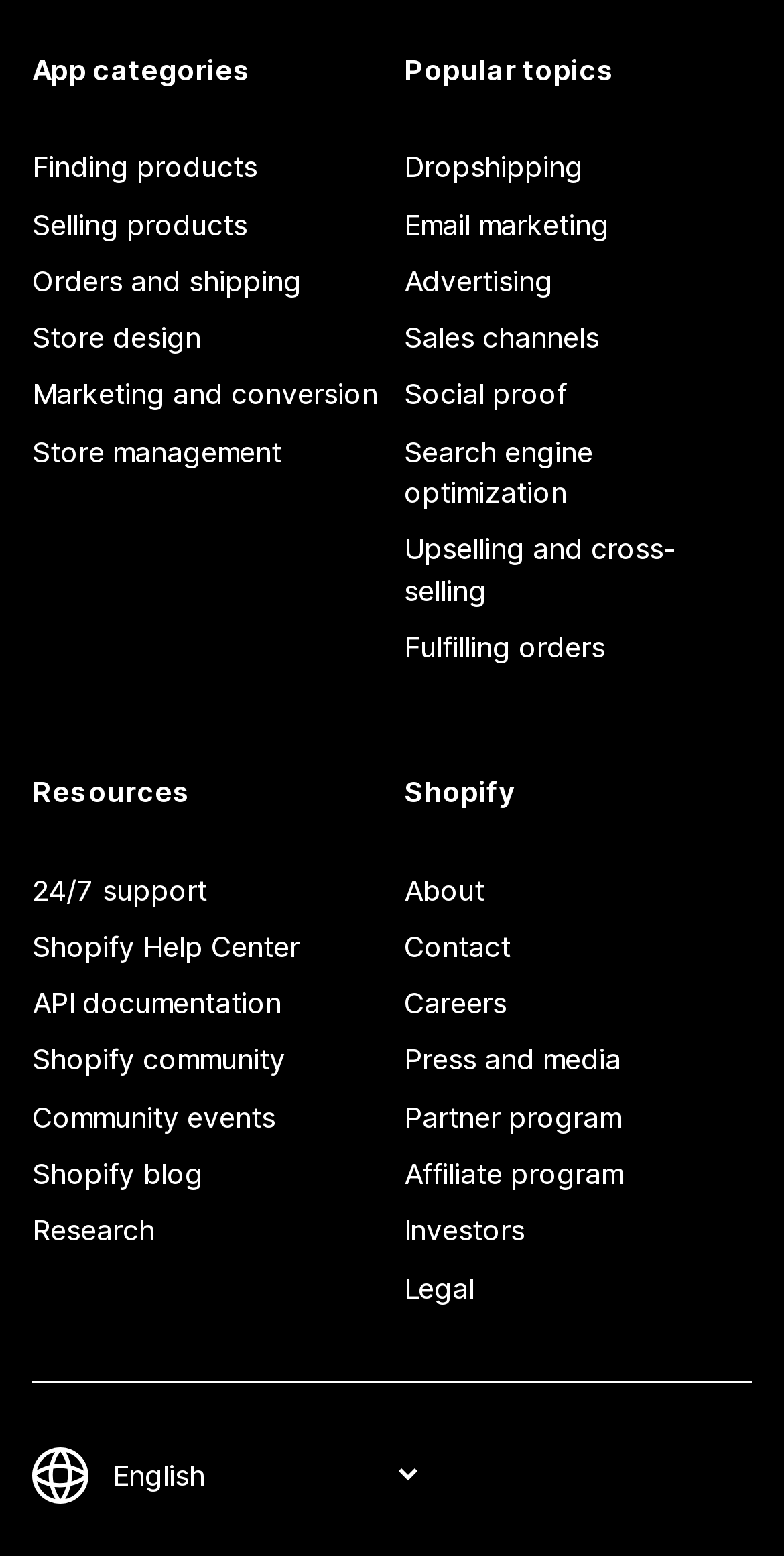Pinpoint the bounding box coordinates of the clickable area necessary to execute the following instruction: "Read the Shopify blog". The coordinates should be given as four float numbers between 0 and 1, namely [left, top, right, bottom].

[0.041, 0.736, 0.485, 0.773]